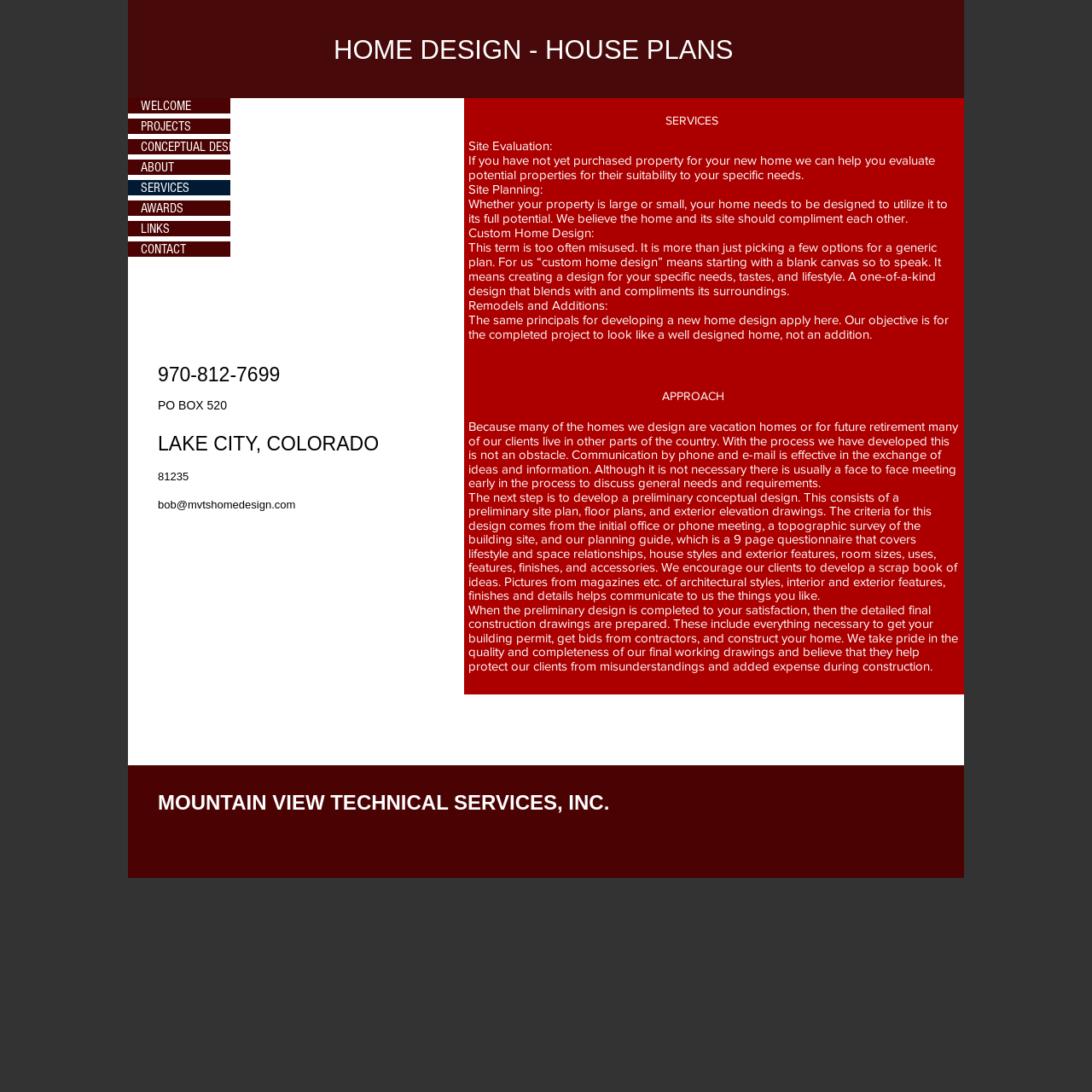Find the bounding box coordinates of the element you need to click on to perform this action: 'Click the email link'. The coordinates should be represented by four float values between 0 and 1, in the format [left, top, right, bottom].

[0.145, 0.456, 0.271, 0.468]